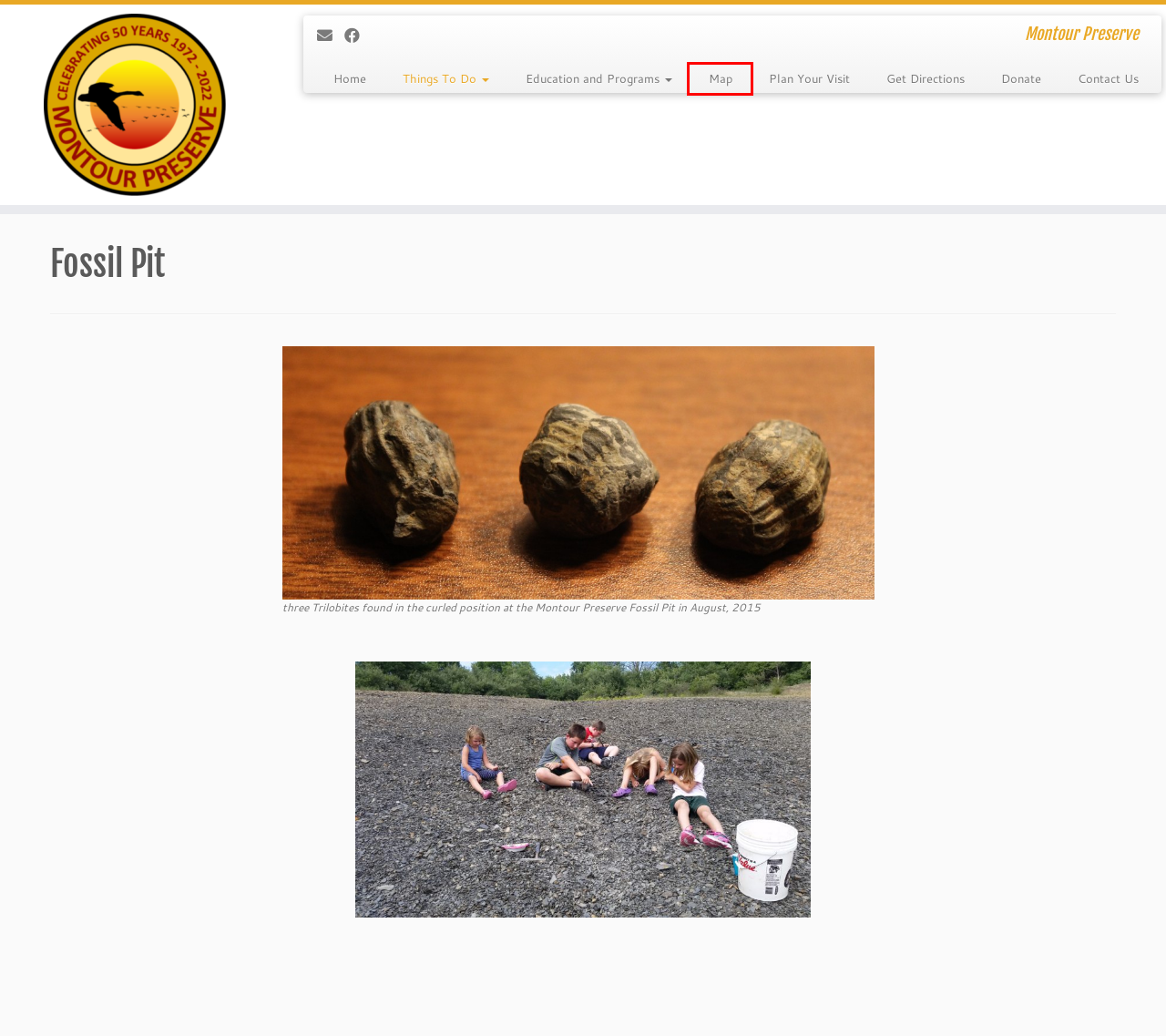You have received a screenshot of a webpage with a red bounding box indicating a UI element. Please determine the most fitting webpage description that matches the new webpage after clicking on the indicated element. The choices are:
A. Montour Preserve – Montour Preserve
B. Contact Us – Montour Preserve
C. Map – Montour Preserve
D. Customizr WordPress Theme | Press Customizr
E. Get Directions – Montour Preserve
F. Plan Your Visit – Montour Preserve
G. Donate – Montour Preserve
H. Blog Tool, Publishing Platform, and CMS – WordPress.org

C